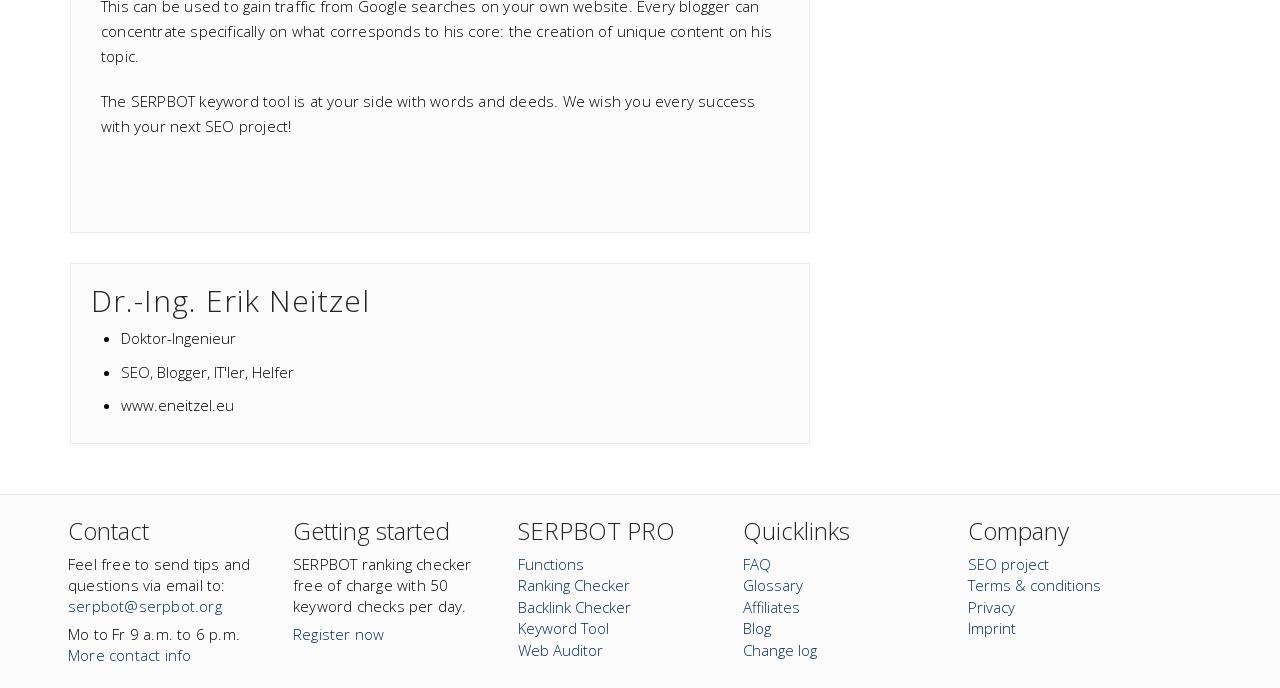Answer the question in a single word or phrase:
What is the purpose of SERPBOT PRO?

Functions